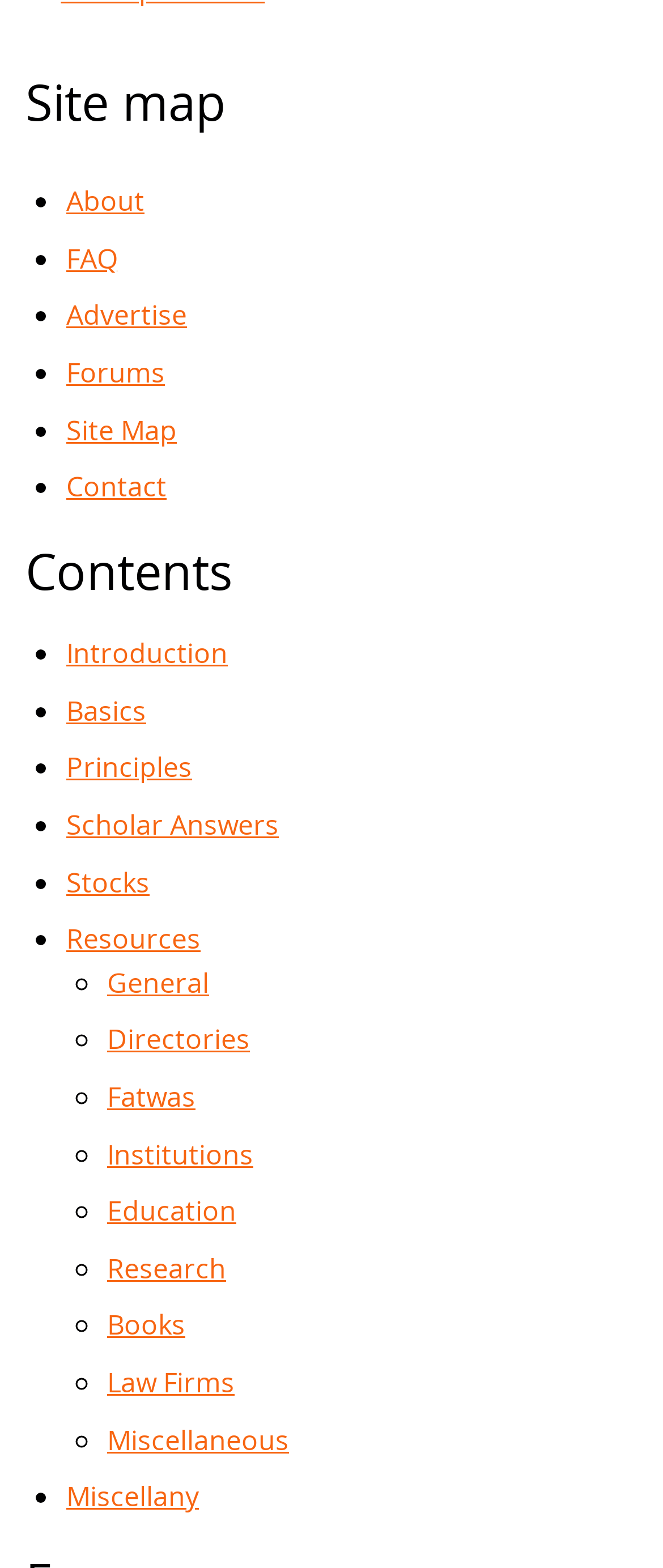What is the last link on the webpage?
Please utilize the information in the image to give a detailed response to the question.

I looked at the links on the webpage and found that the last link is 'Miscellany'.